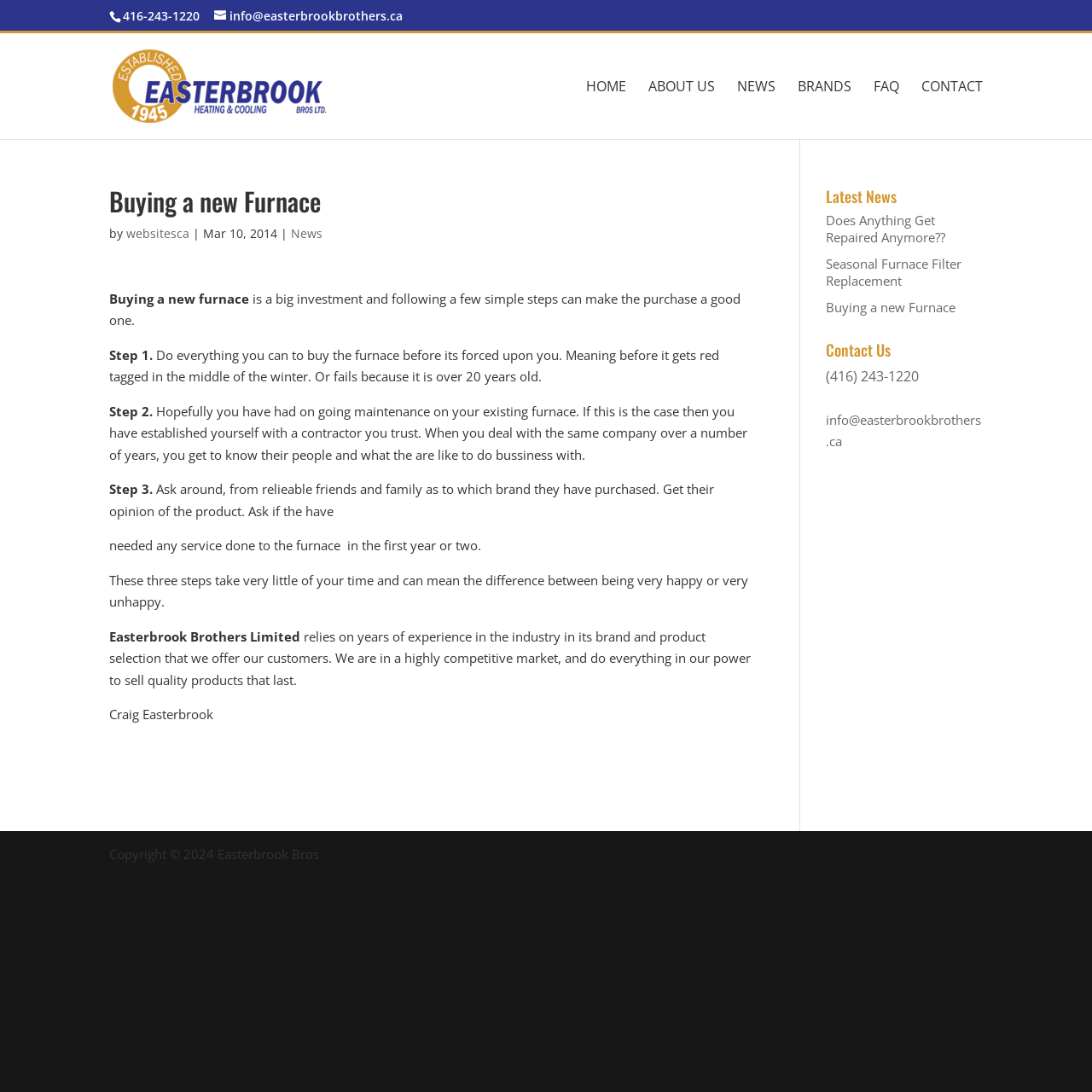Can you specify the bounding box coordinates for the region that should be clicked to fulfill this instruction: "Read the latest news 'Does Anything Get Repaired Anymore??'".

[0.756, 0.194, 0.866, 0.225]